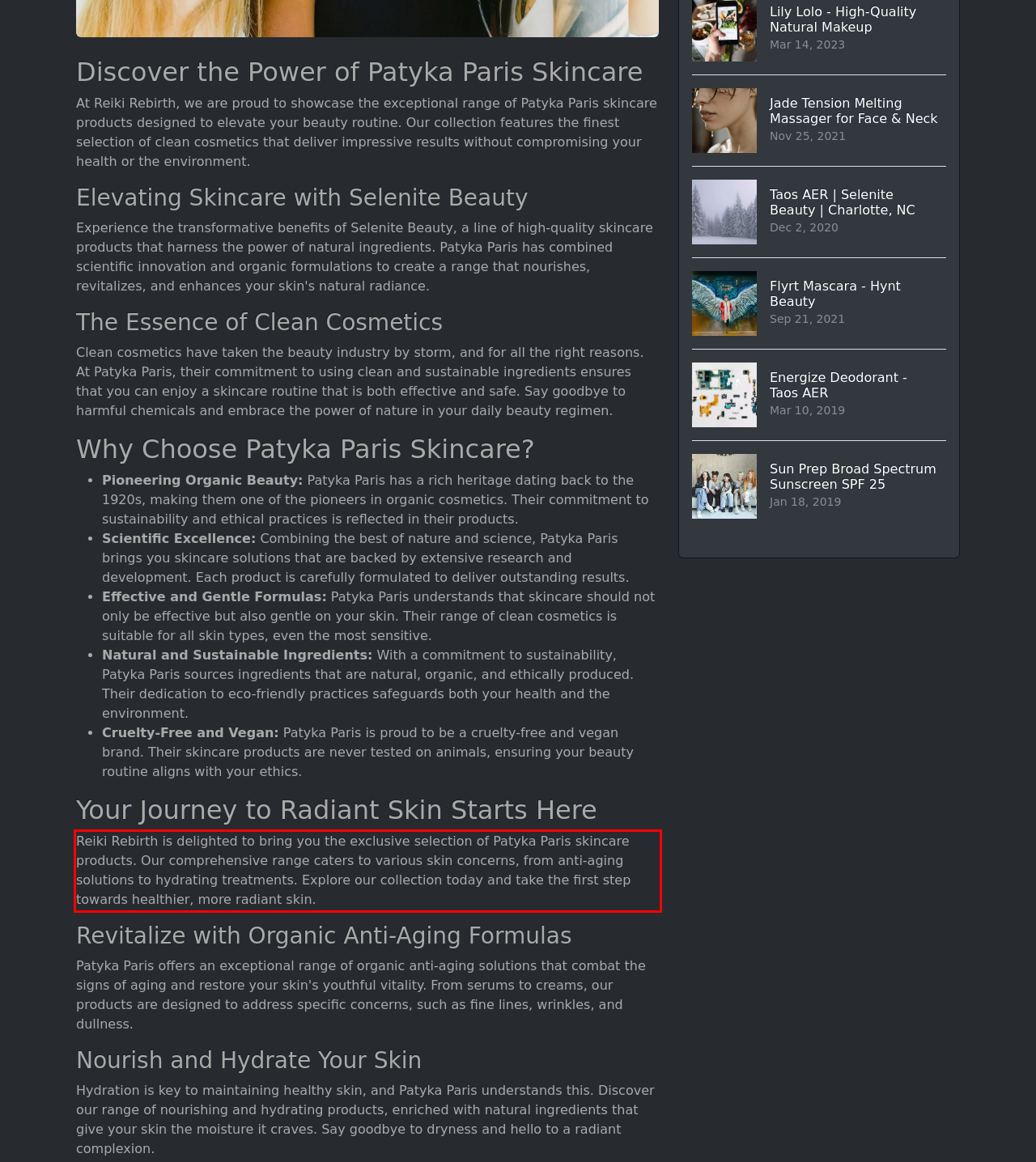Within the provided webpage screenshot, find the red rectangle bounding box and perform OCR to obtain the text content.

Reiki Rebirth is delighted to bring you the exclusive selection of Patyka Paris skincare products. Our comprehensive range caters to various skin concerns, from anti-aging solutions to hydrating treatments. Explore our collection today and take the first step towards healthier, more radiant skin.